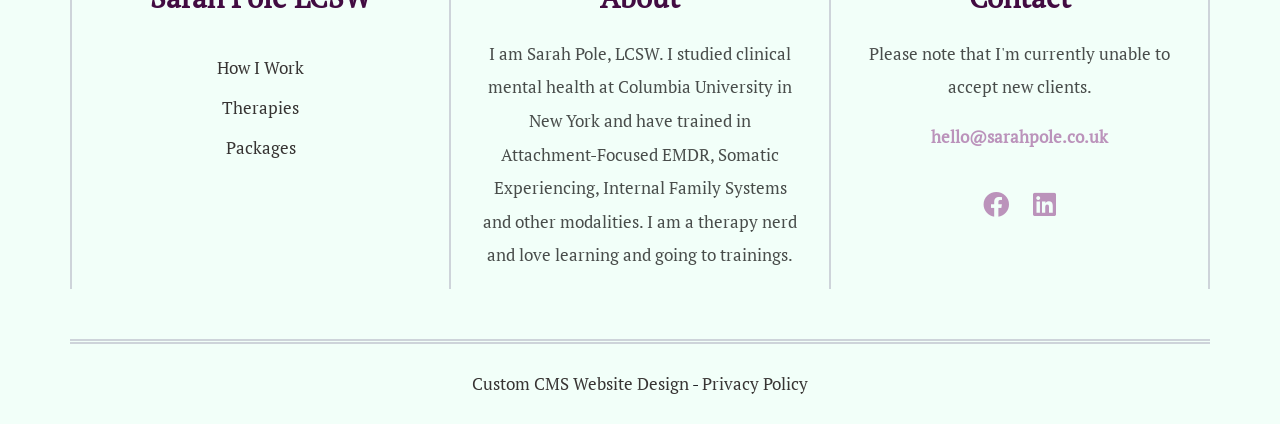What type of website design is mentioned at the bottom?
Provide a detailed and well-explained answer to the question.

The link element with the text 'Custom CMS Website Design' is located at the bottom of the webpage, indicating that the website design is a custom CMS design.